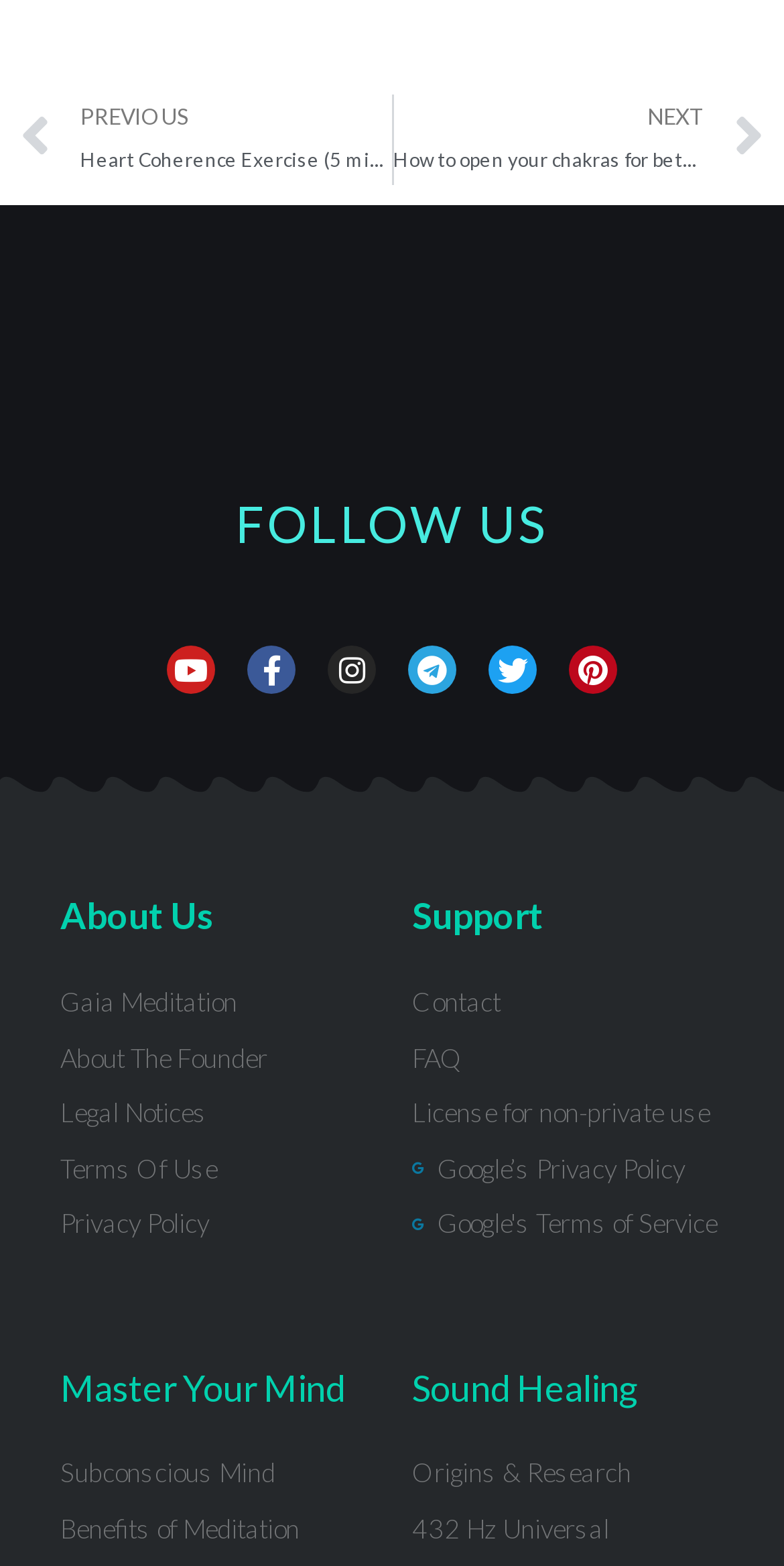Identify the coordinates of the bounding box for the element that must be clicked to accomplish the instruction: "Learn about the benefits of meditation".

[0.077, 0.962, 0.474, 0.991]